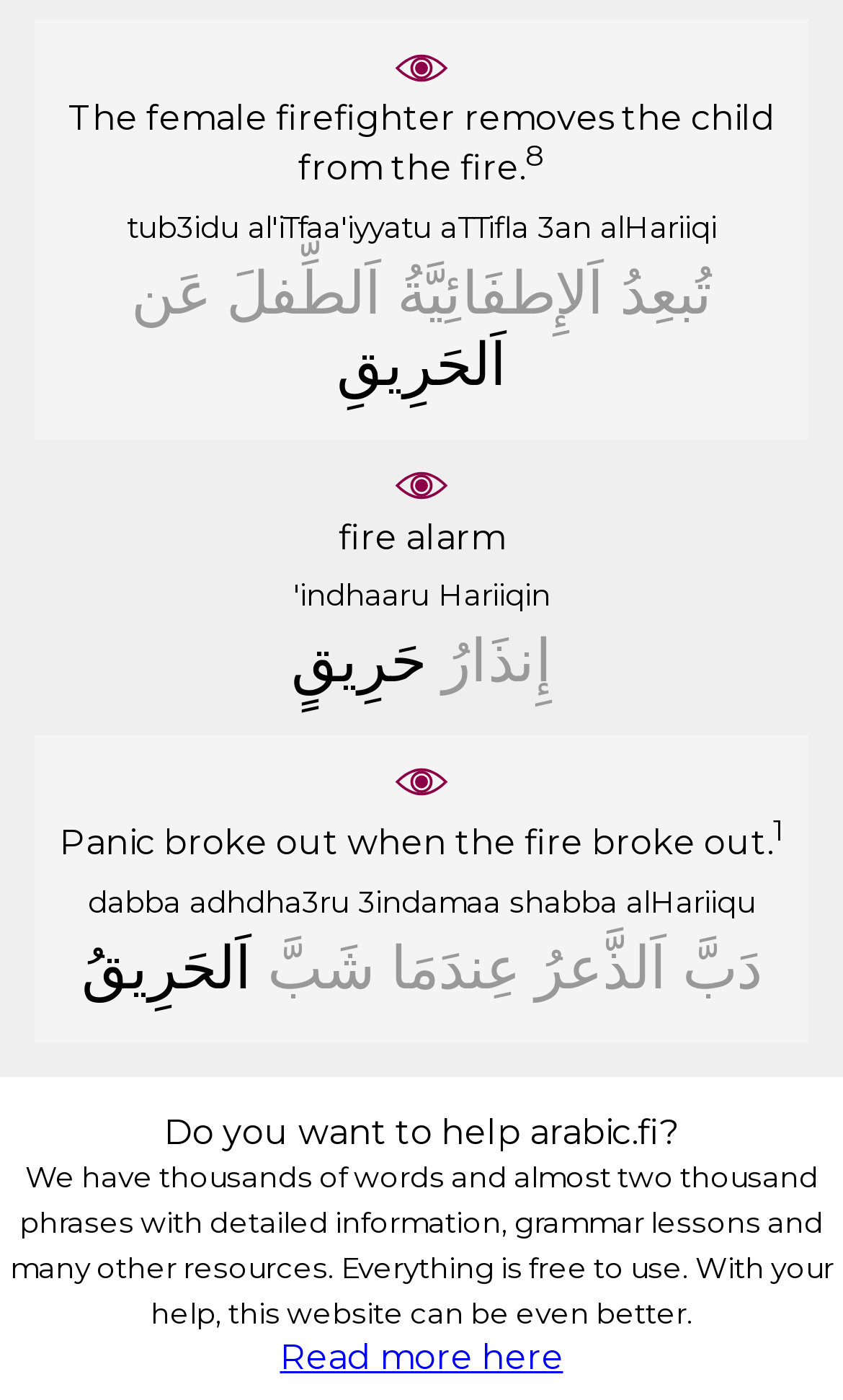Predict the bounding box of the UI element based on the description: "ﺷَﺐَّ". The coordinates should be four float numbers between 0 and 1, formatted as [left, top, right, bottom].

[0.317, 0.666, 0.445, 0.717]